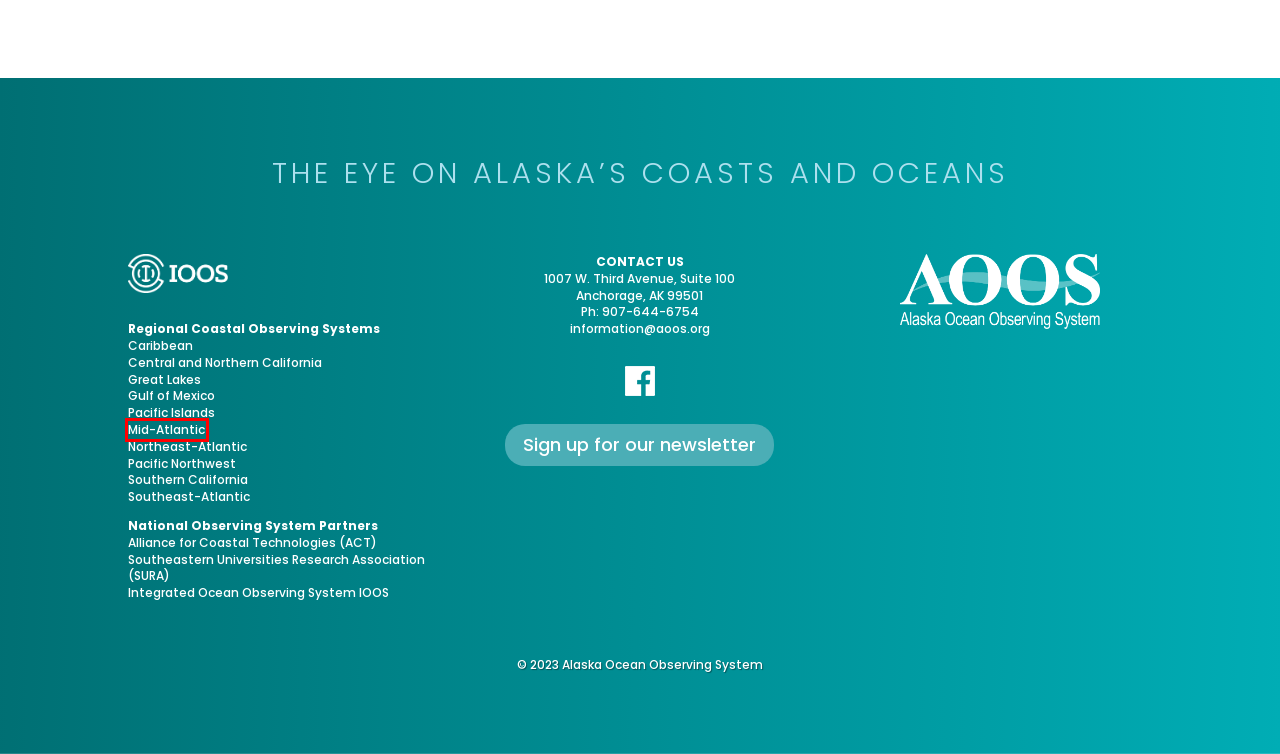After examining the screenshot of a webpage with a red bounding box, choose the most accurate webpage description that corresponds to the new page after clicking the element inside the red box. Here are the candidates:
A. Home - The U.S. Integrated Ocean Observing System (IOOS)
B. Pacific Islands Ocean Observing System (PacIOOS)
C. SURA (Southeastern Universities Research Association)
D. Southern California Coastal Ocean Observing System
E. NERACOOS – Creating, integrating, and communicating ocean data for all.
F. CARICOOS Latest Conditions and Forecast
G. Home - GLOS
H. MARACOOS – Mid-Atlantic Regional Association Coastal Ocean Observing System

H